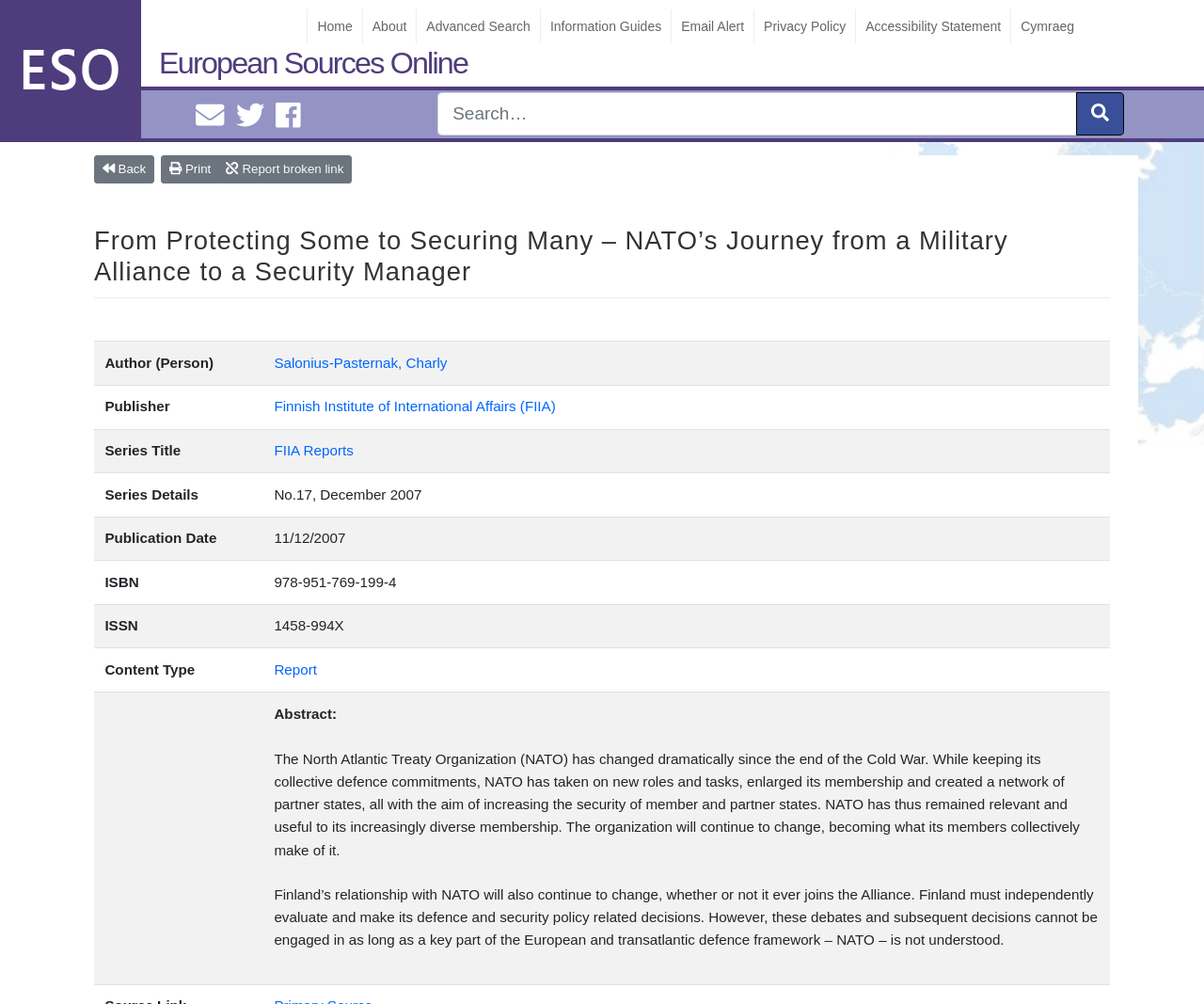Analyze the image and give a detailed response to the question:
What is the series title of the report?

I found the answer by looking at the table with series information, where it says 'Series Title' and the corresponding value is 'FIIA Reports'.